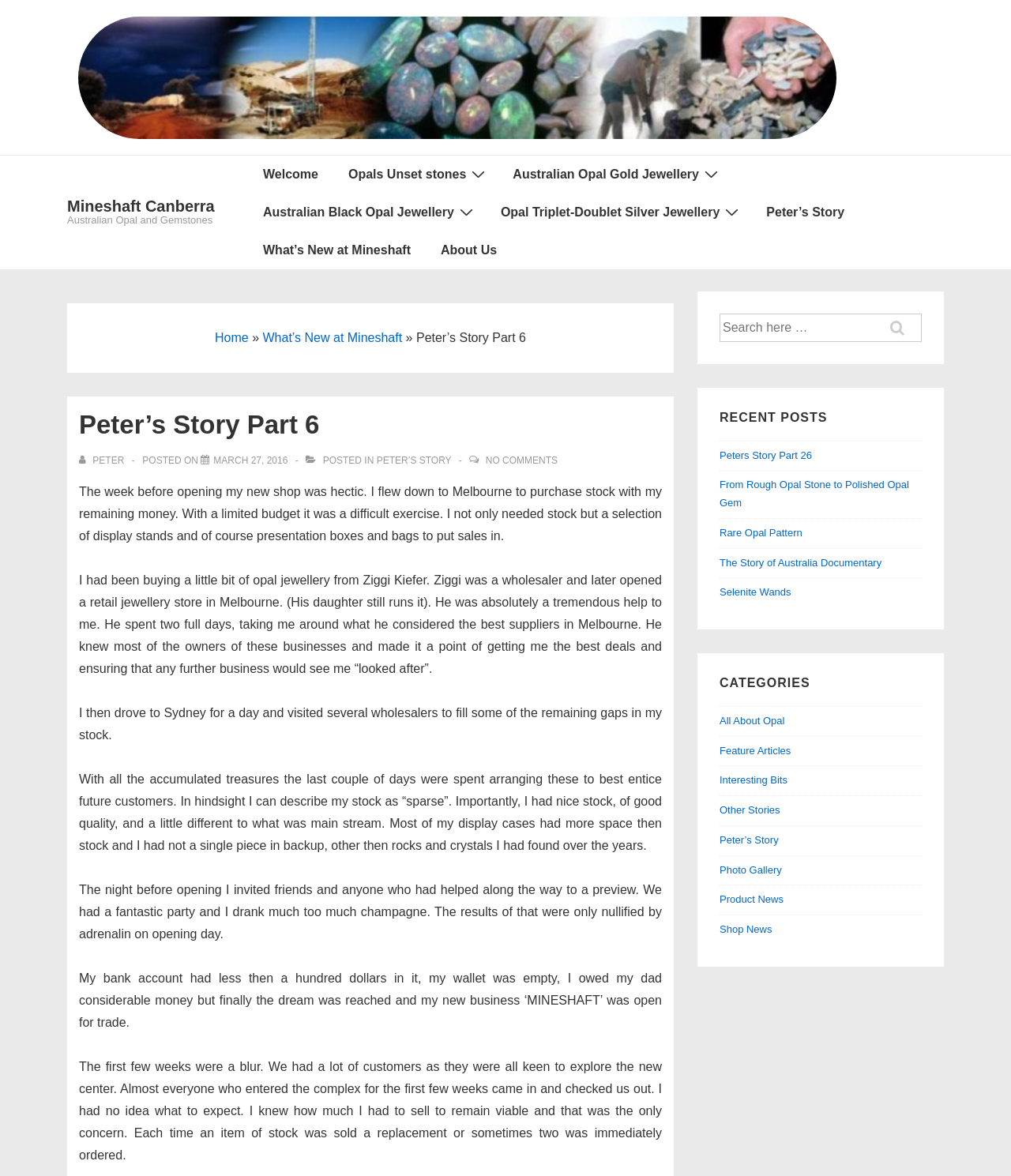What is the category of the post 'Peters Story Part 26'?
Give a one-word or short-phrase answer derived from the screenshot.

Peter’s Story